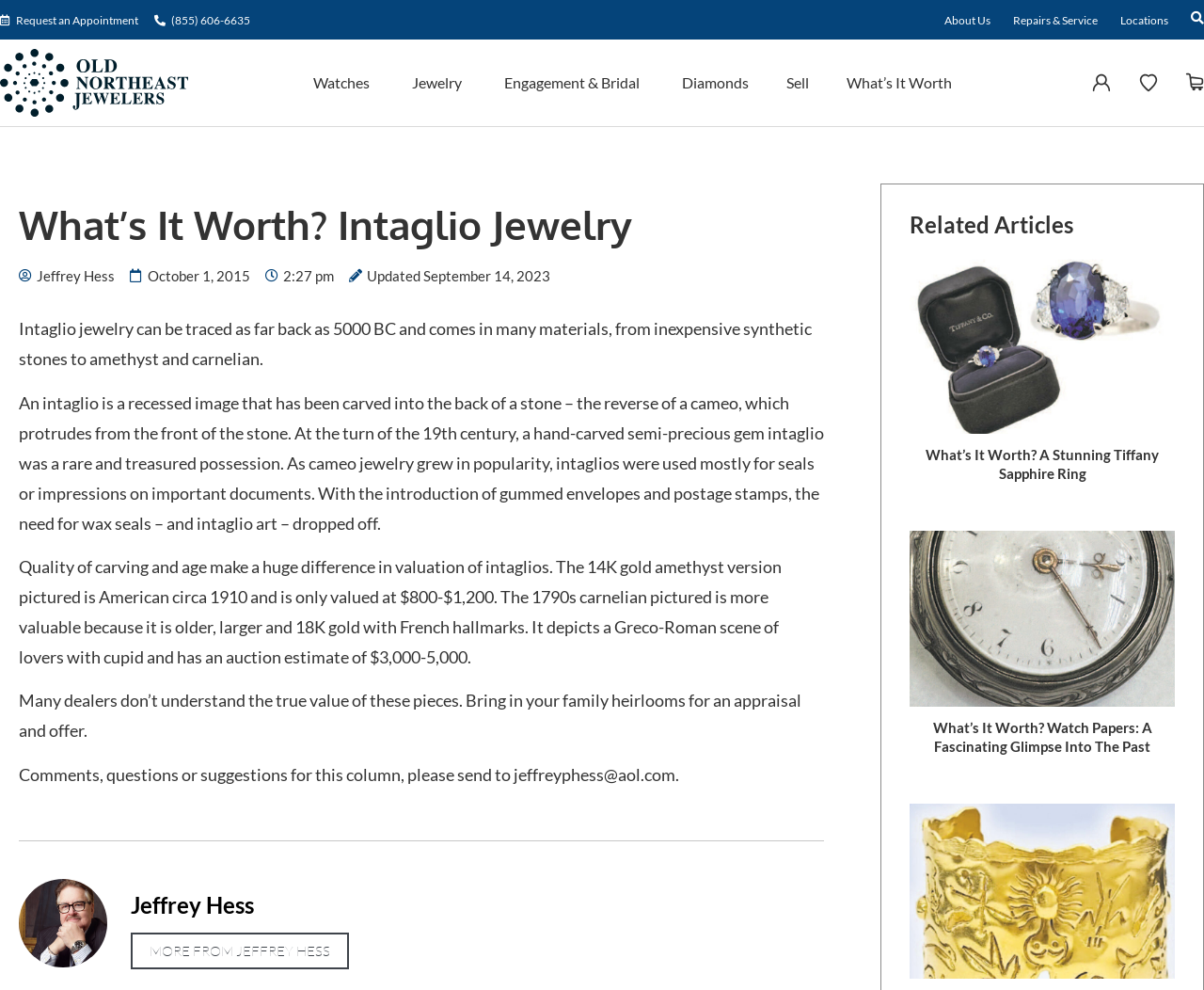Extract the text of the main heading from the webpage.

What’s It Worth? Intaglio Jewelry